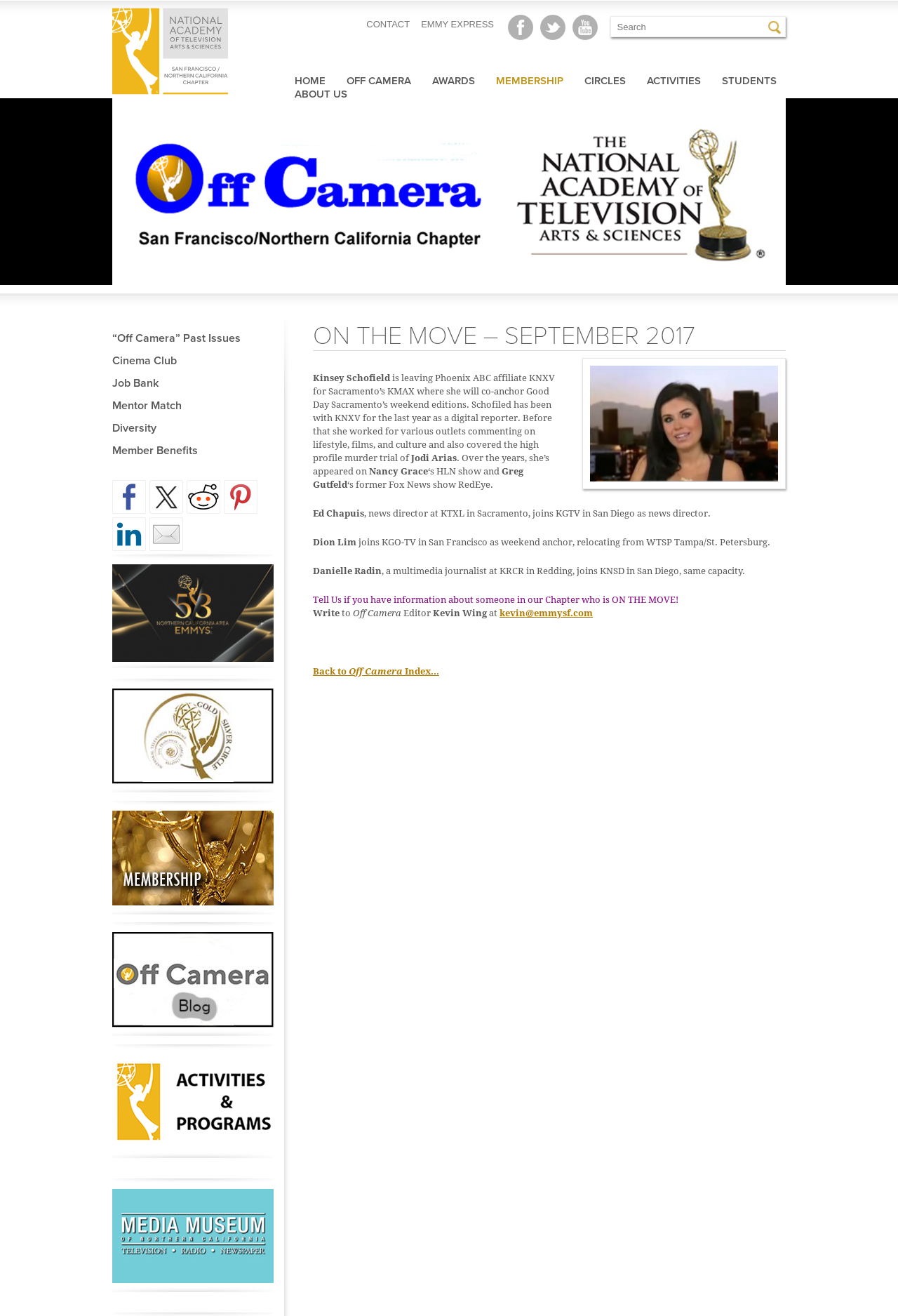Answer the question with a brief word or phrase:
What is the name of the person who is the editor of Off Camera?

Kevin Wing